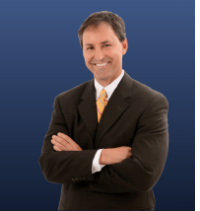What is the color of the backdrop in the image?
Using the image as a reference, deliver a detailed and thorough answer to the question.

The backdrop of the image is a gradient of deep blue, which complements the formal attire of the subject and creates a professional atmosphere.